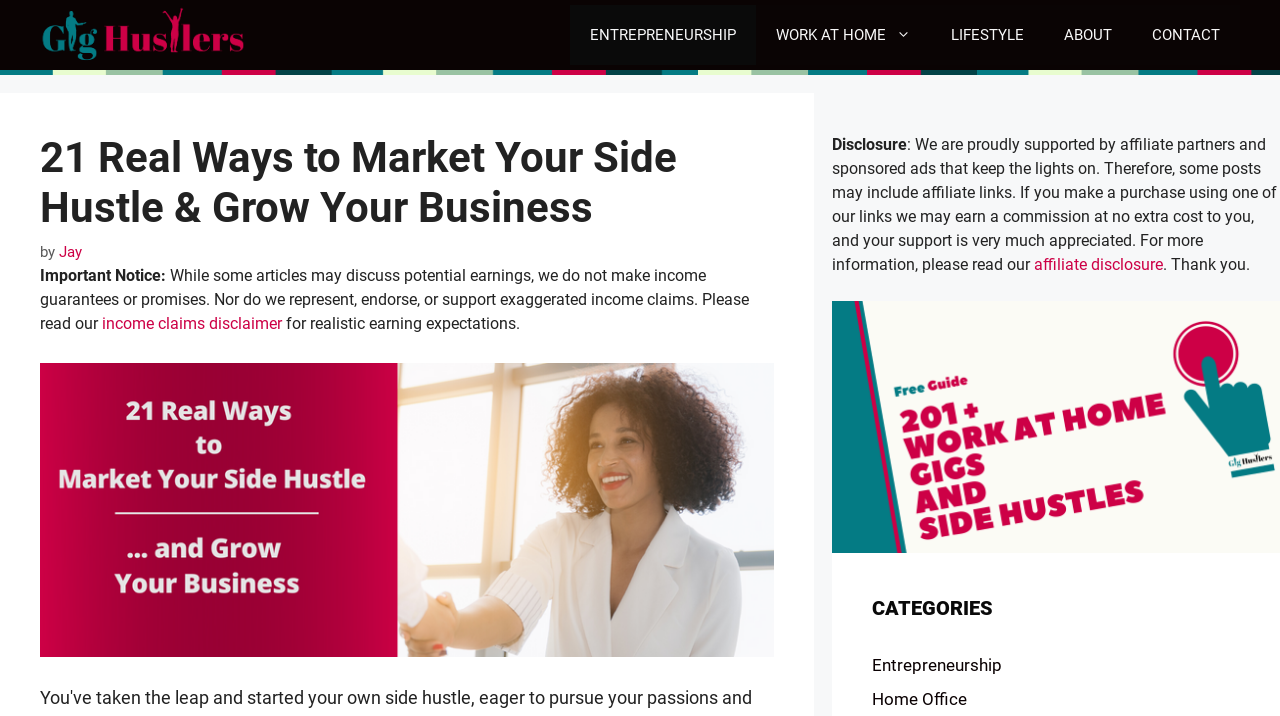Please identify the bounding box coordinates of the area I need to click to accomplish the following instruction: "Explore 201 Work at Home Gigs and Side Hustles".

[0.65, 0.739, 1.0, 0.768]